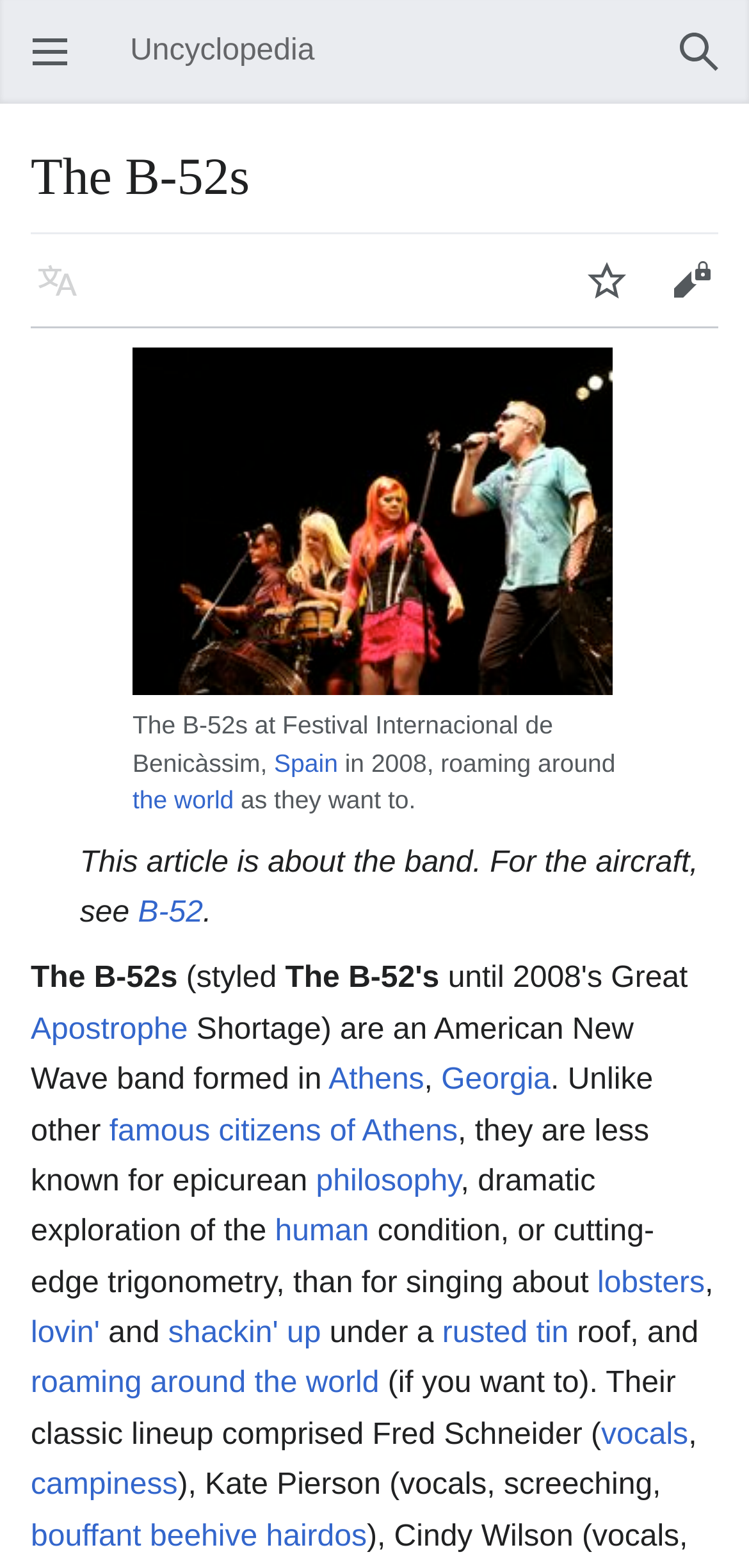What is the name of the band?
Look at the screenshot and provide an in-depth answer.

The question asks for the name of the band, and the answer can be found in the heading element with the text 'The B-52s'.